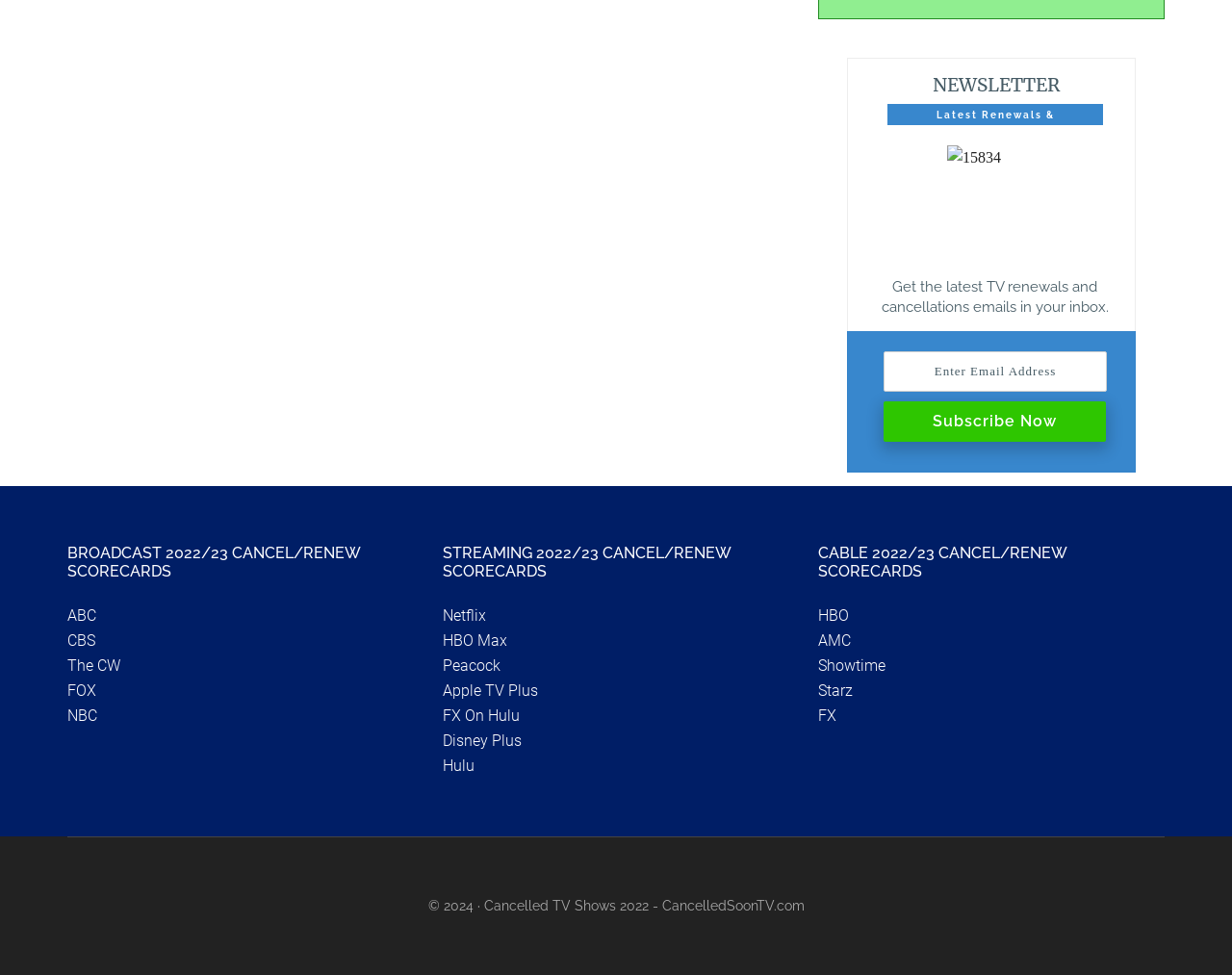What is the purpose of the textbox?
Answer the question in a detailed and comprehensive manner.

The textbox is located below the 'Get the latest TV renewals and cancellations emails in your inbox.' text, and it has a label 'Enter Email Address', indicating that it is used to input an email address to subscribe to a newsletter or receive updates.